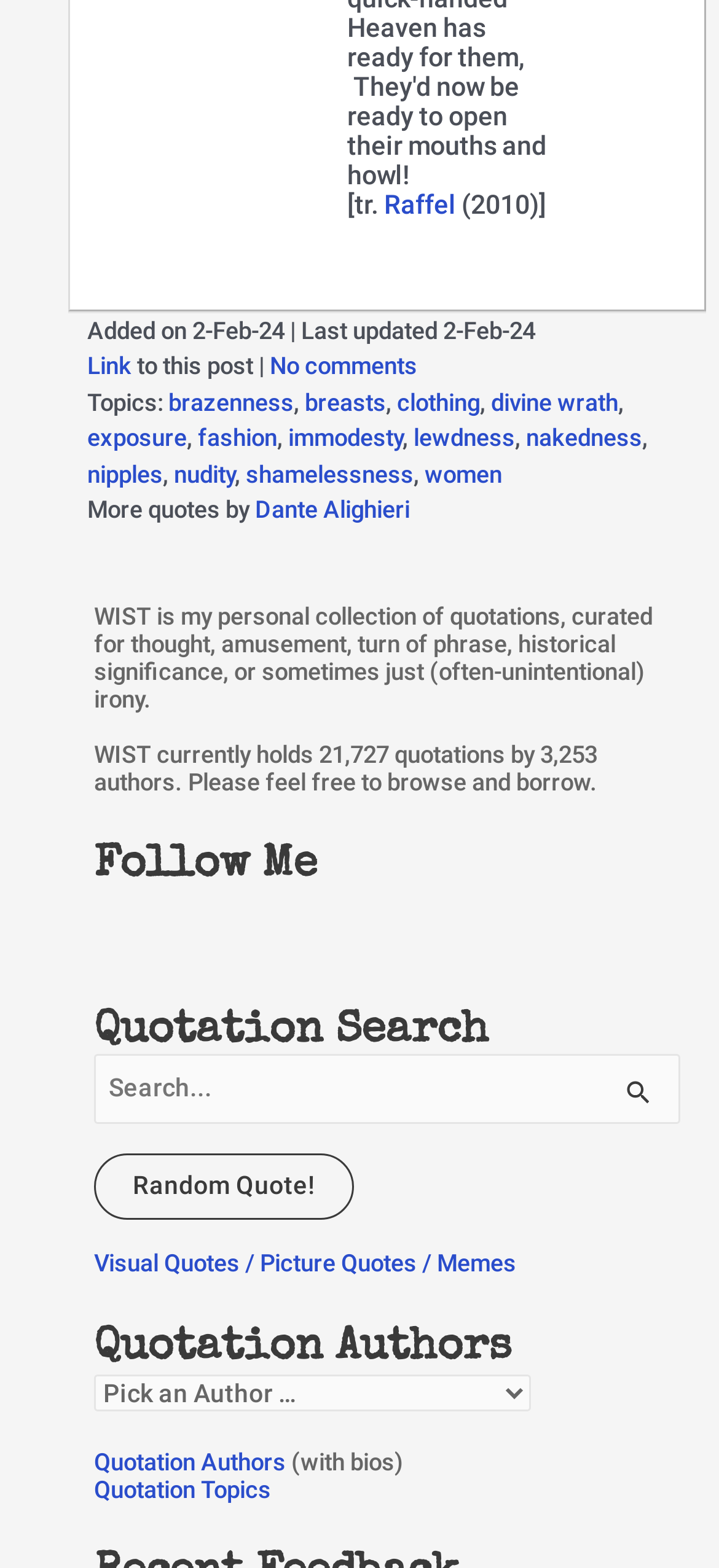Please locate the bounding box coordinates for the element that should be clicked to achieve the following instruction: "Search for a quote". Ensure the coordinates are given as four float numbers between 0 and 1, i.e., [left, top, right, bottom].

[0.131, 0.673, 0.946, 0.717]